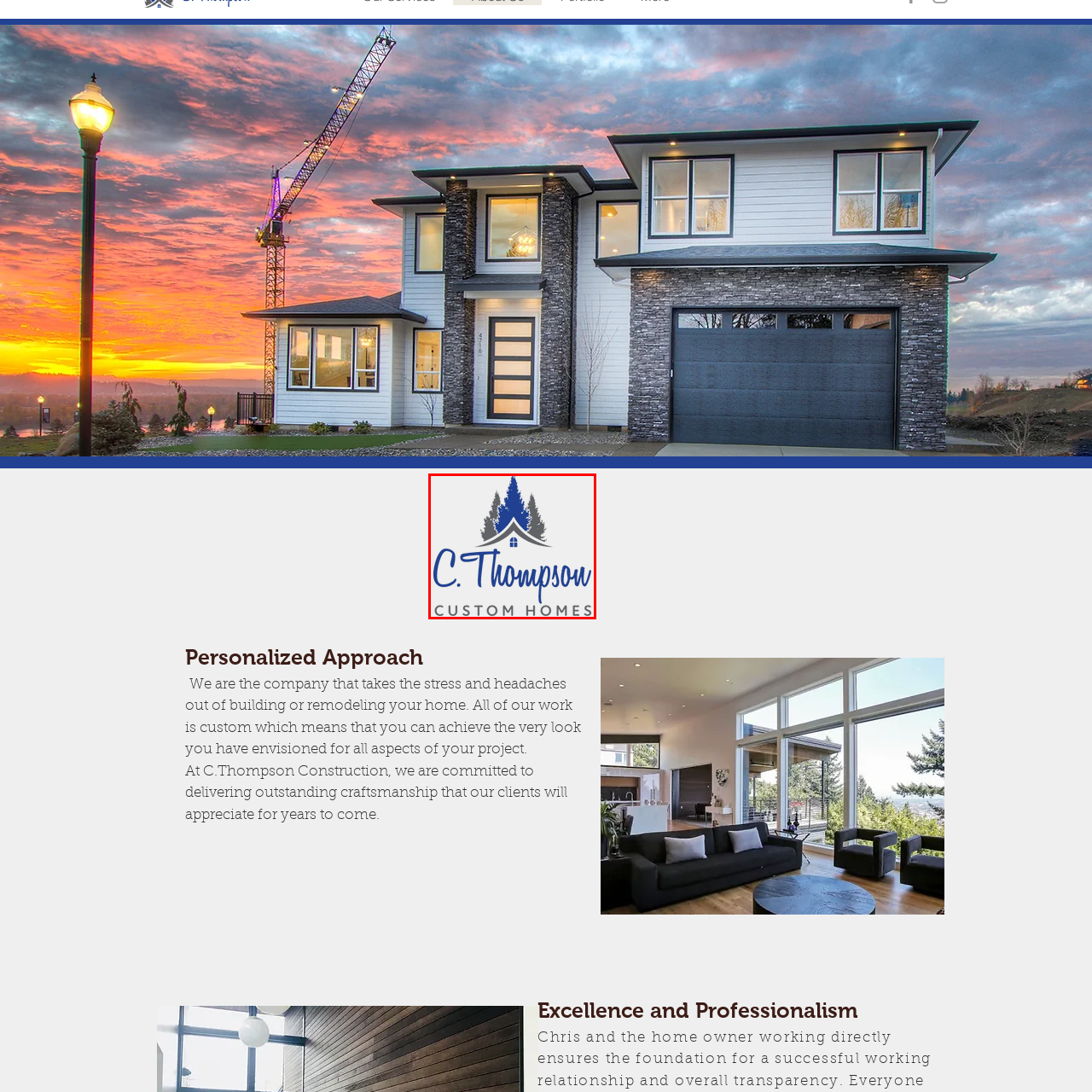Look at the section of the image marked by the red box and offer an in-depth answer to the next question considering the visual cues: What is the company's focus according to the logo?

The logo emphasizes a personalized touch, reflecting the company's dedication to custom home building and remodeling, which is evident from the beautifully designed house silhouette and stylized trees in the logo.